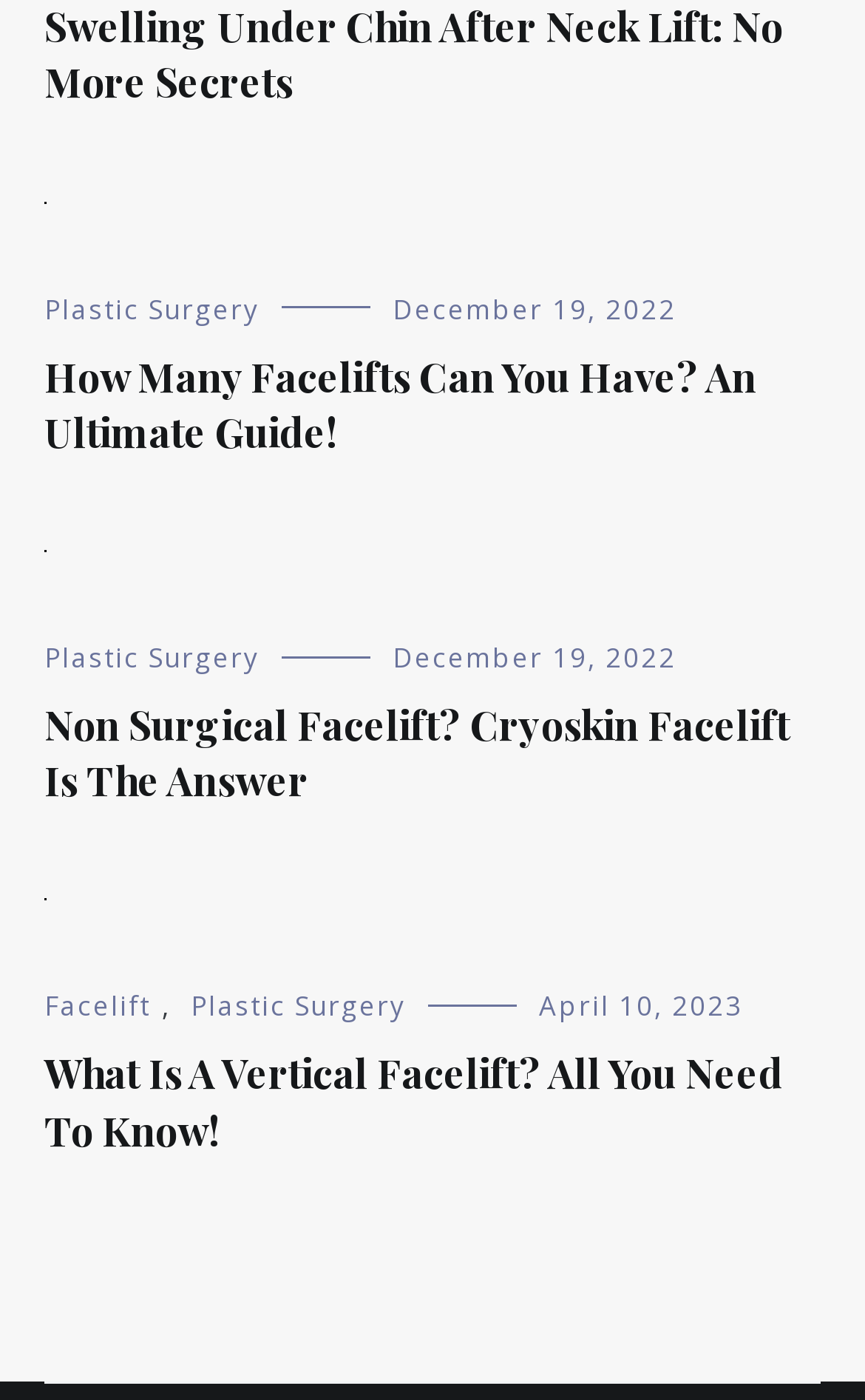When was the third article published?
Using the details shown in the screenshot, provide a comprehensive answer to the question.

The third article's time element is 'April 10, 2023', which suggests that the article was published on this date.